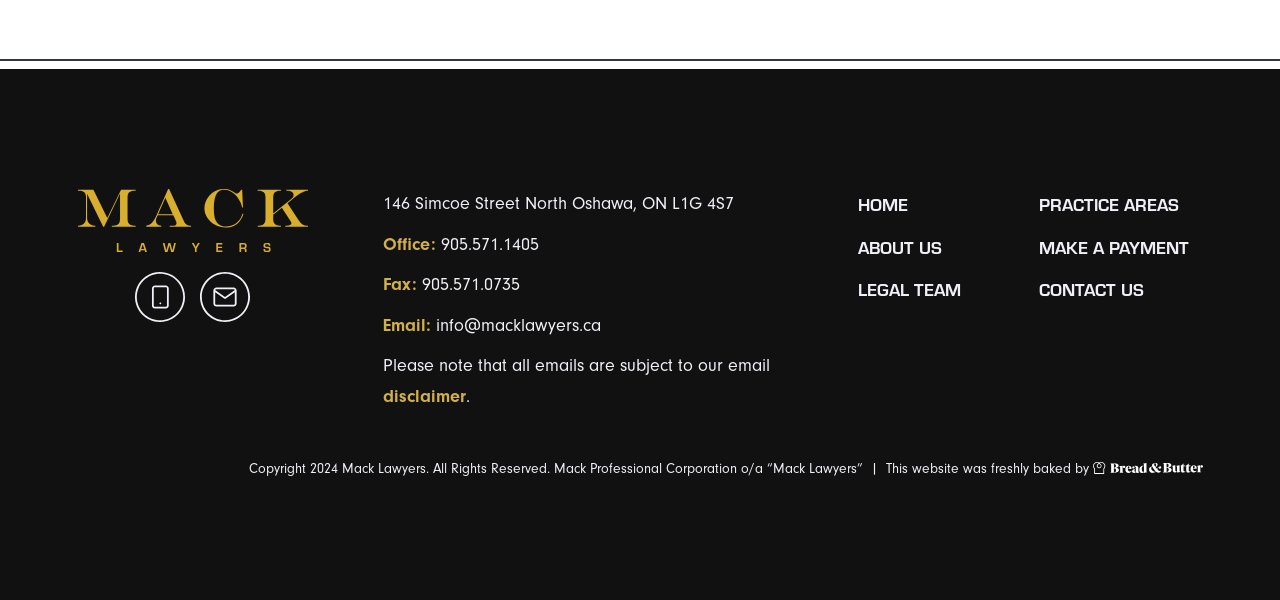Determine the bounding box coordinates of the area to click in order to meet this instruction: "Send an email to info@macklawyers.ca".

[0.299, 0.525, 0.469, 0.56]